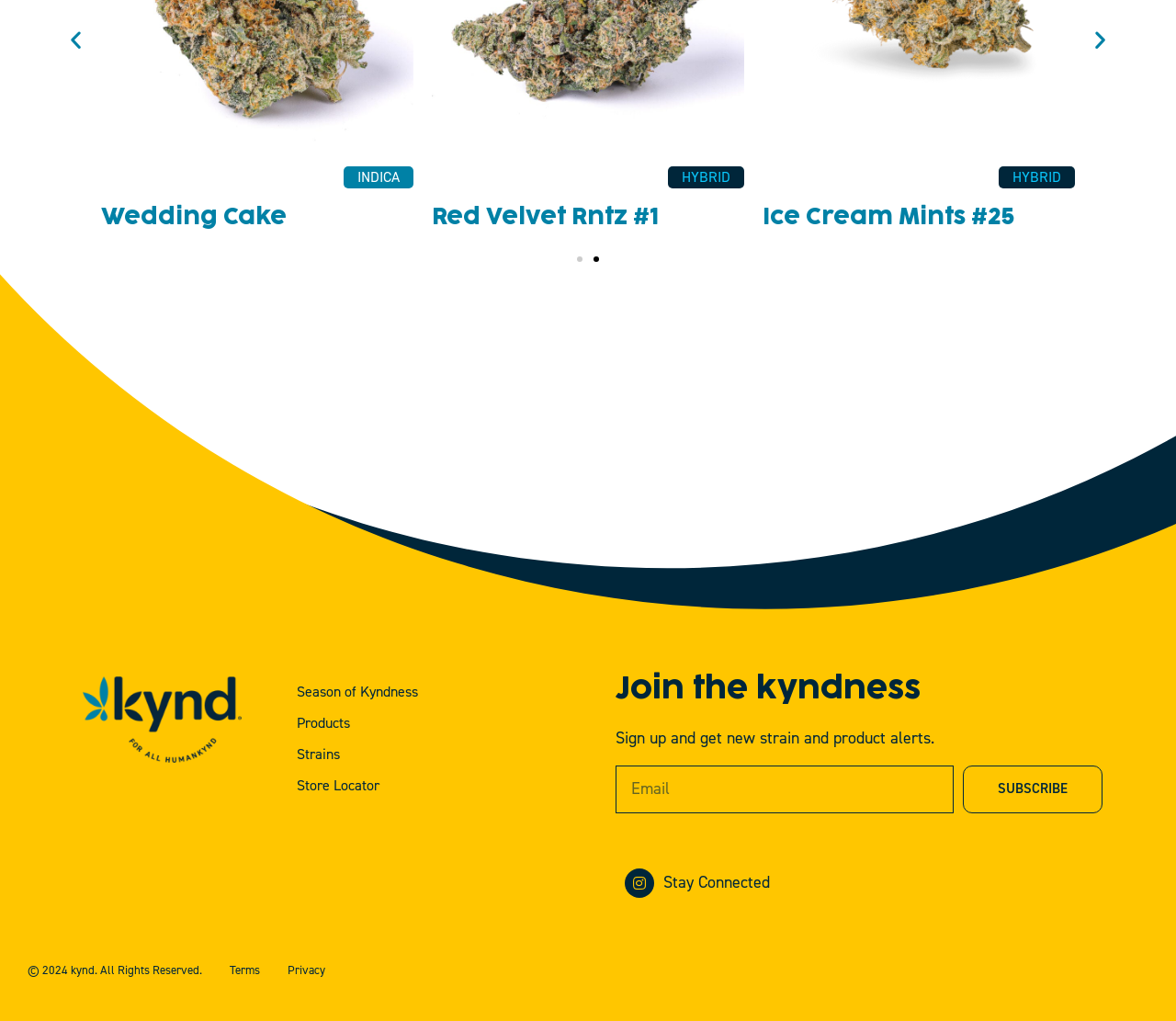Please provide a comprehensive answer to the question below using the information from the image: What can you do with the buttons at the top?

I determined the purpose of the buttons at the top by looking at their labels 'Previous slide' and 'Next slide', which suggests that they are used to navigate through a slideshow or a series of slides.